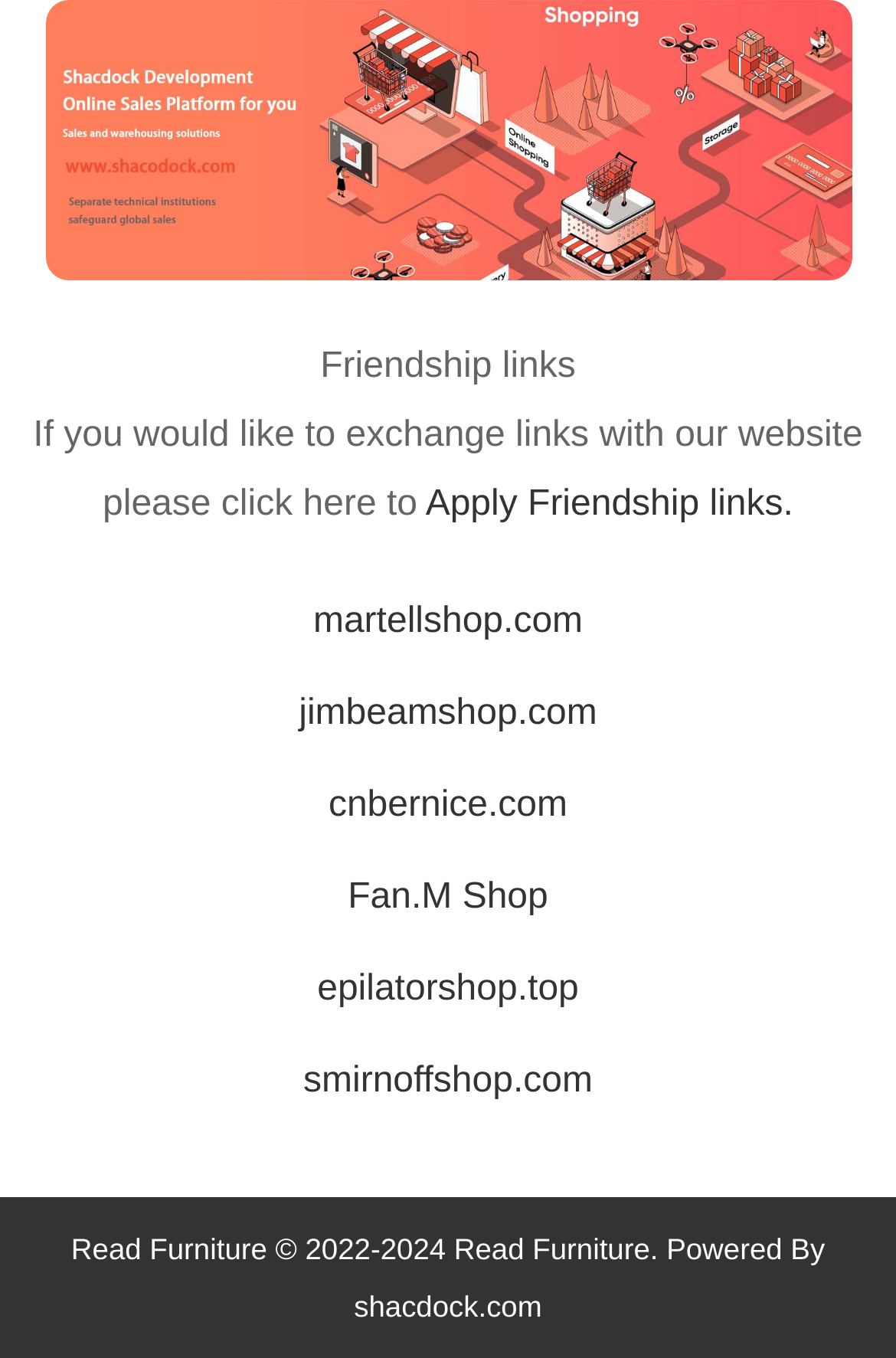Reply to the question with a single word or phrase:
What is the name of the powered by company?

SHACDOCK